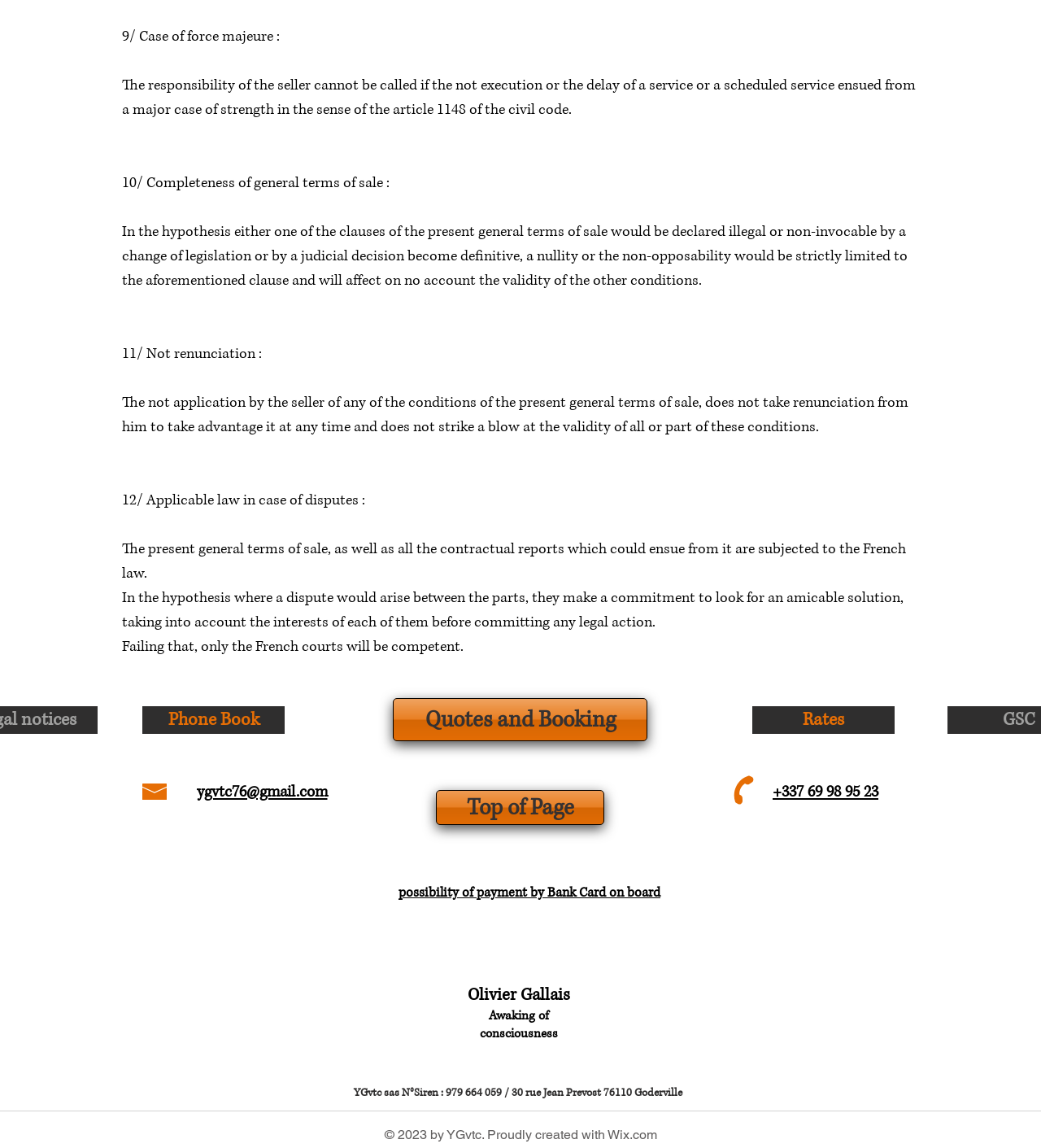Please find the bounding box coordinates of the element that must be clicked to perform the given instruction: "Go to Top of Page". The coordinates should be four float numbers from 0 to 1, i.e., [left, top, right, bottom].

[0.419, 0.688, 0.58, 0.719]